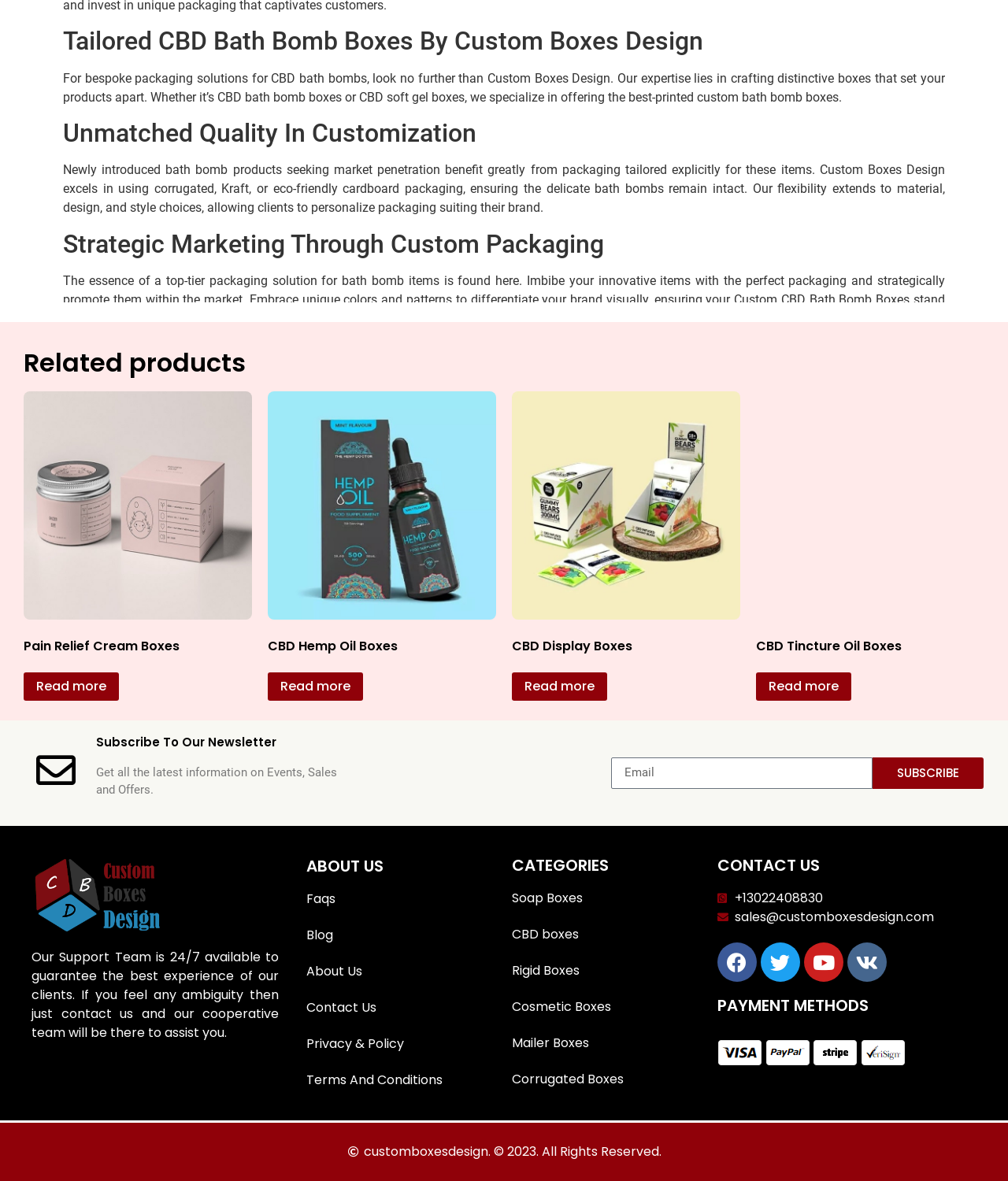Based on the image, provide a detailed and complete answer to the question: 
What is the purpose of the 'Subscribe To Our Newsletter' section?

The 'Subscribe To Our Newsletter' section is intended to allow users to receive updates on events, sales, and offers from Custom Boxes Design, suggesting that the company wants to keep its customers informed about new developments and promotions.